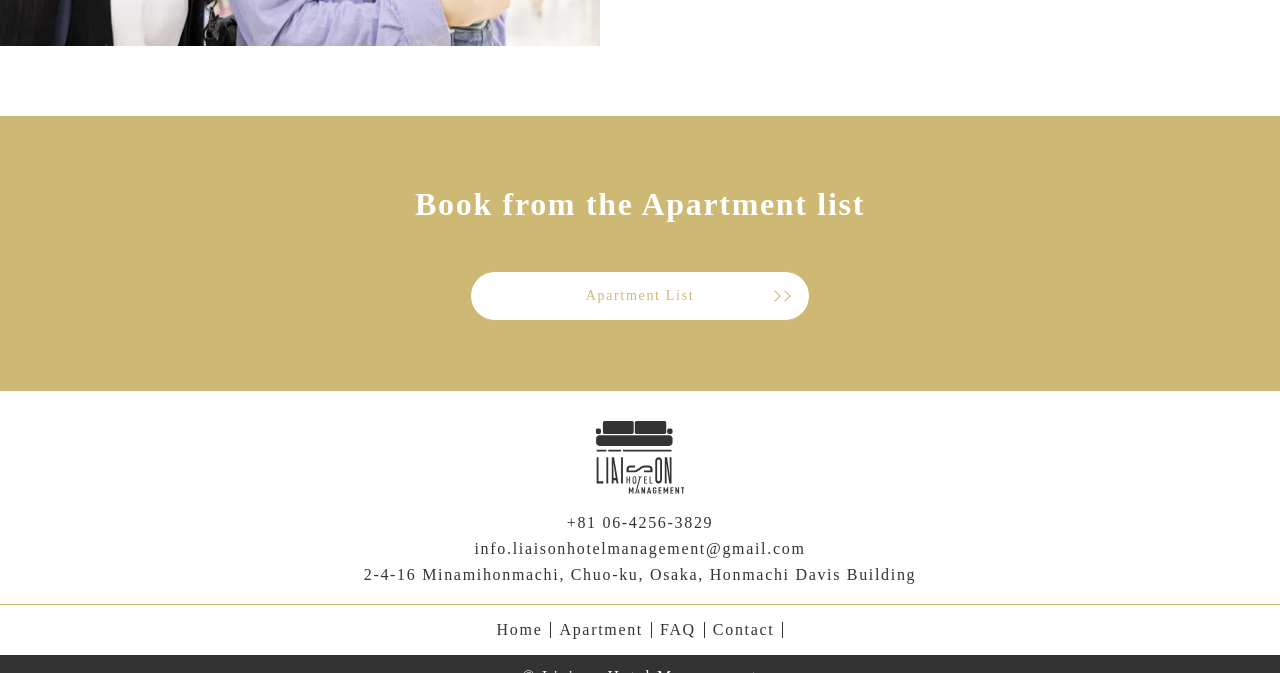Determine the bounding box coordinates for the UI element with the following description: "Apartment List". The coordinates should be four float numbers between 0 and 1, represented as [left, top, right, bottom].

[0.367, 0.403, 0.633, 0.477]